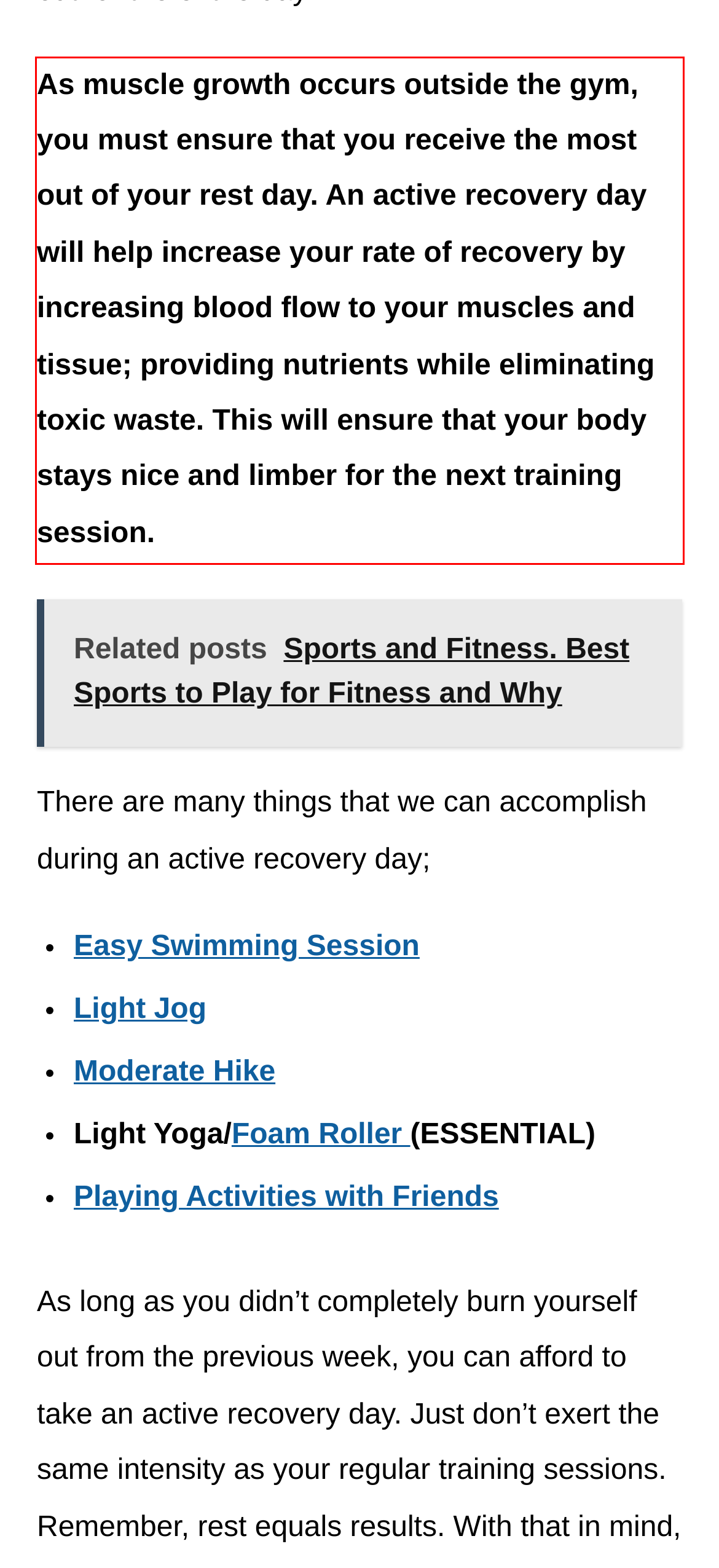From the screenshot of the webpage, locate the red bounding box and extract the text contained within that area.

As muscle growth occurs outside the gym, you must ensure that you receive the most out of your rest day. An active recovery day will help increase your rate of recovery by increasing blood flow to your muscles and tissue; providing nutrients while eliminating toxic waste. This will ensure that your body stays nice and limber for the next training session.